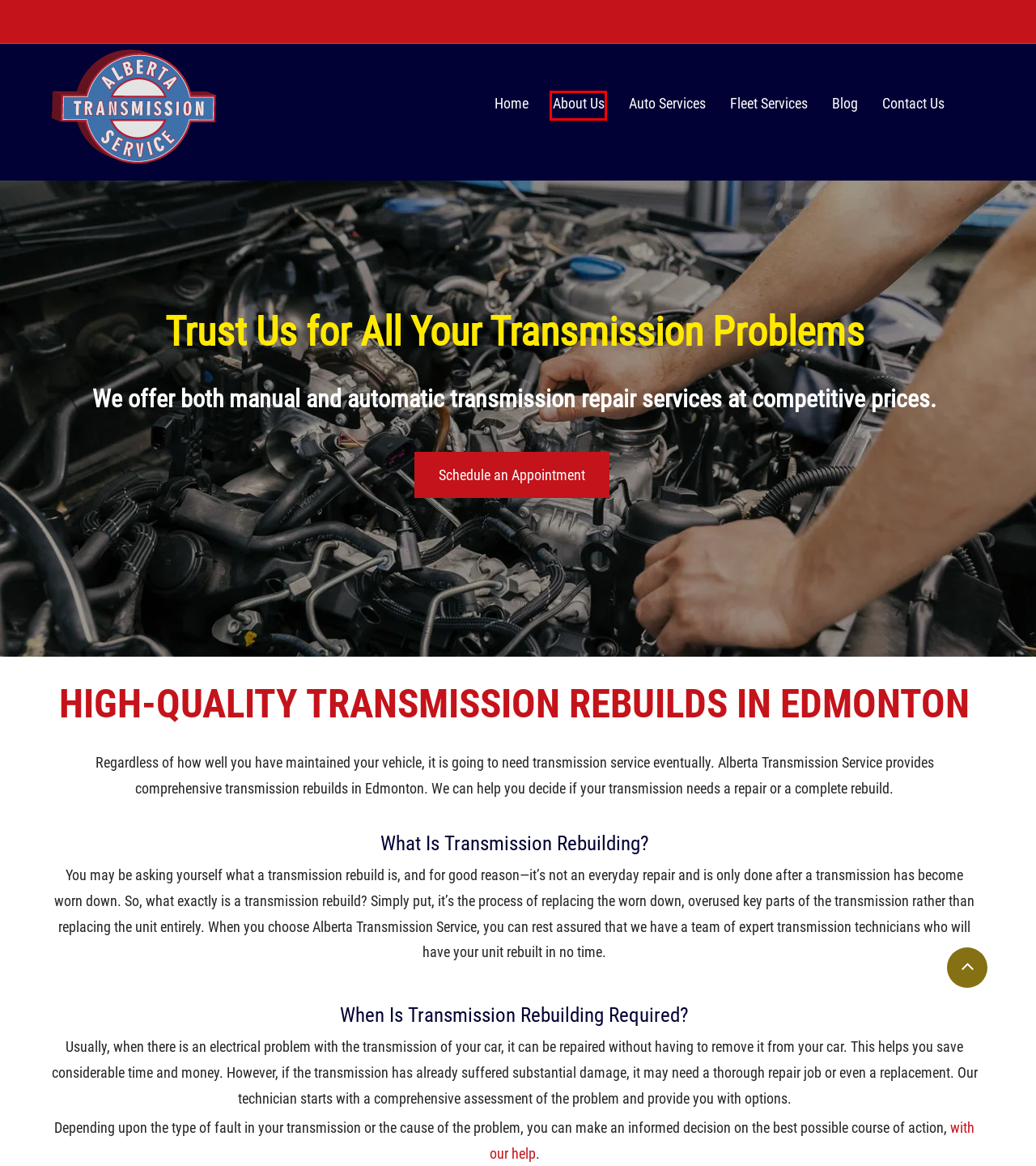You have a screenshot of a webpage with a red rectangle bounding box around a UI element. Choose the best description that matches the new page after clicking the element within the bounding box. The candidate descriptions are:
A. Alberta Transmission Service - Opening Hours - 12015 149th Street NW, Edmonton, AB
B. Automatic Transmission Repairs Edmonton| Automatic Transmissions | Alberta Transmission Service
C. Transmission Repairs Edmonton | Home | Alberta Transmission Service
D. Blog | Alberta Transmission
E. Alberta Transmission Service | About Us
F. Alberta Transmission Service | Edmonton | Contact Us
G. Manual Transmission Repairs Edmonton | Manual Transmissions | Alberta Transmission Service
H. Fleet Repair in Edmonton | Alberta Transmission Service

E